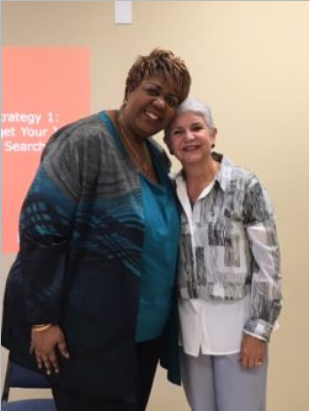Using the details in the image, give a detailed response to the question below:
What is the age of Janet Carter?

According to the caption, Janet Carter is a 59-year-old professional who participated in the BACK TO WORK 50+ program.